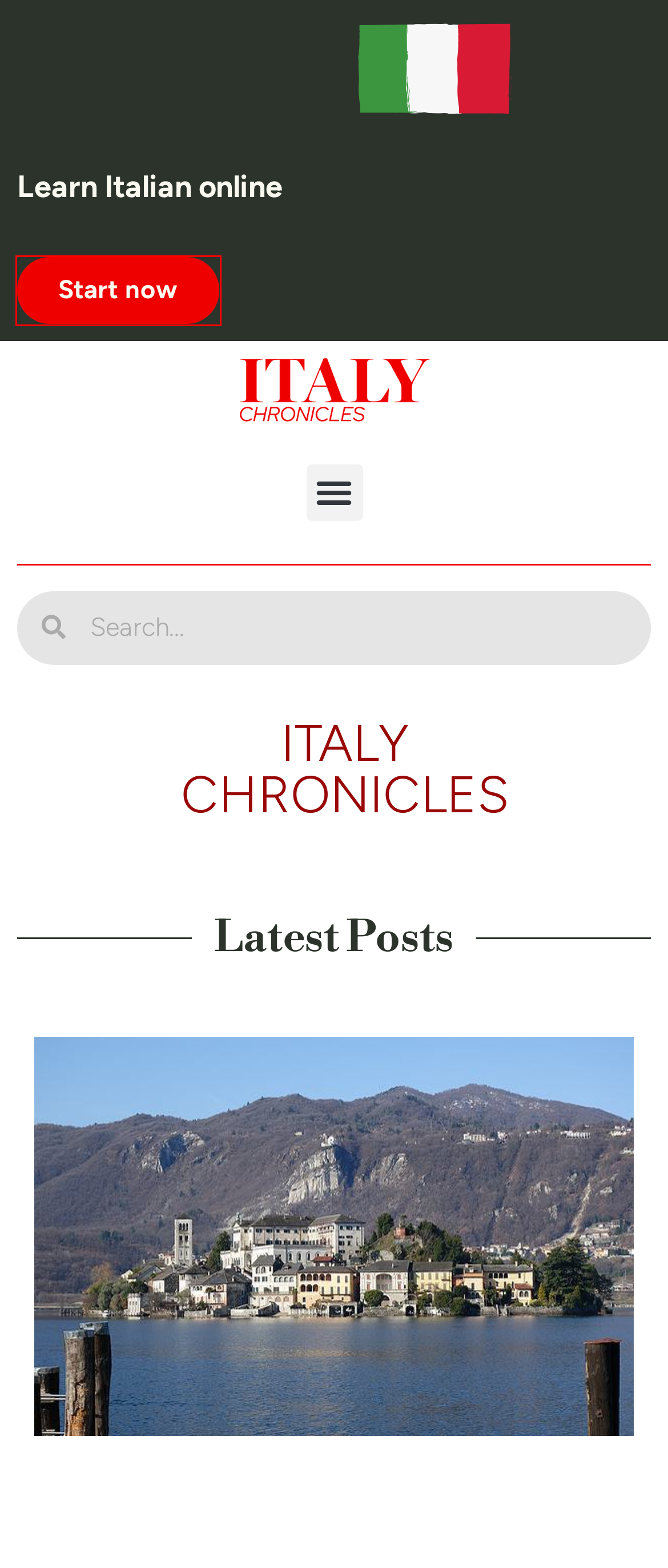Given a webpage screenshot with a red bounding box around a particular element, identify the best description of the new webpage that will appear after clicking on the element inside the red bounding box. Here are the candidates:
A. Berlusconi Heart
B. Blog View - Old
C. Money People - The World's Biggest Problem
D. Learn Italian online with audio courses to think in Italian
E. Anonymous Hacks Web Site of Fabrizio Corona
F. Italian Politics - Still a Mess
G. New! Italy Photo Contests - Show Off Your Photos of Italy
H. Villa Miller Bed and Breakfast, Puglia, Italy

D